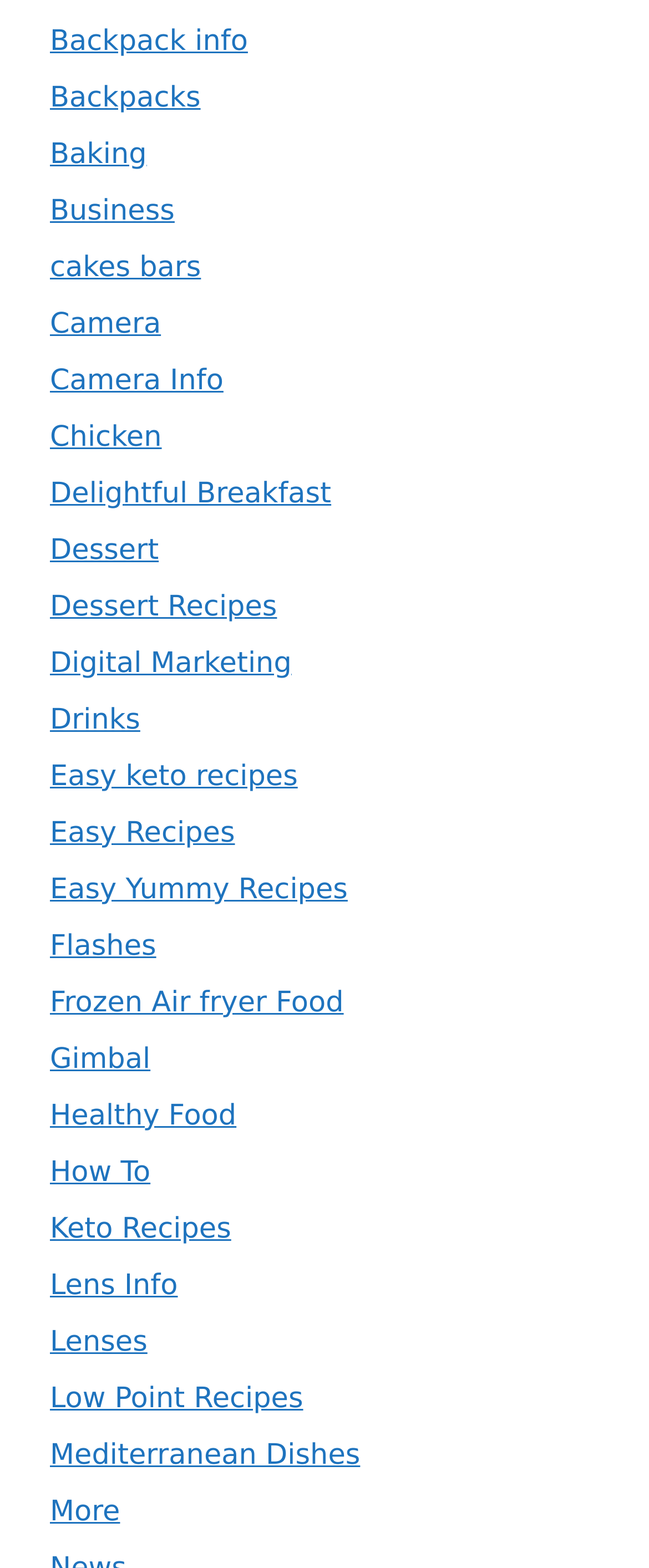Use a single word or phrase to respond to the question:
Is there a link about camera information?

Yes